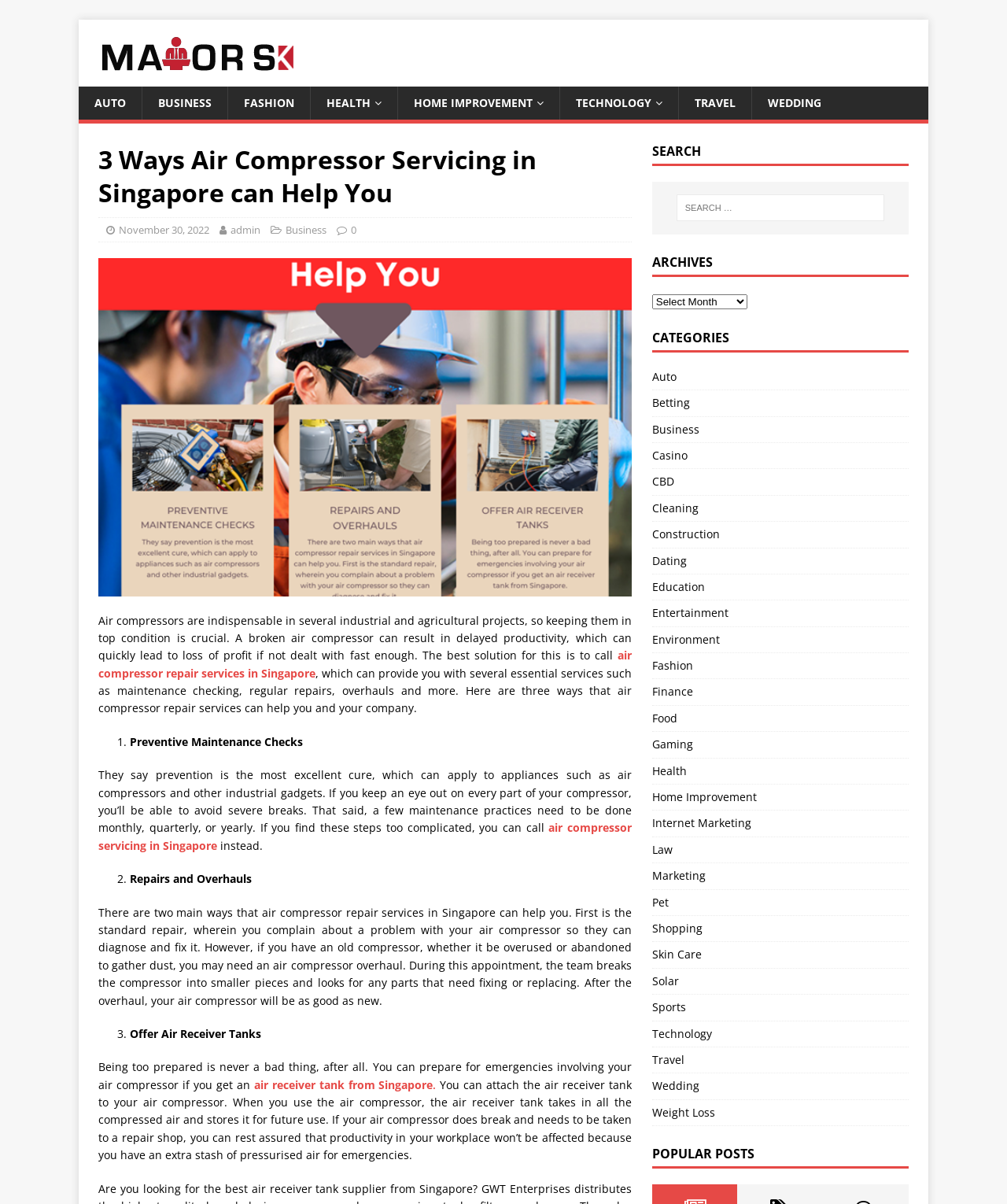Identify and generate the primary title of the webpage.

3 Ways Air Compressor Servicing in Singapore can Help You